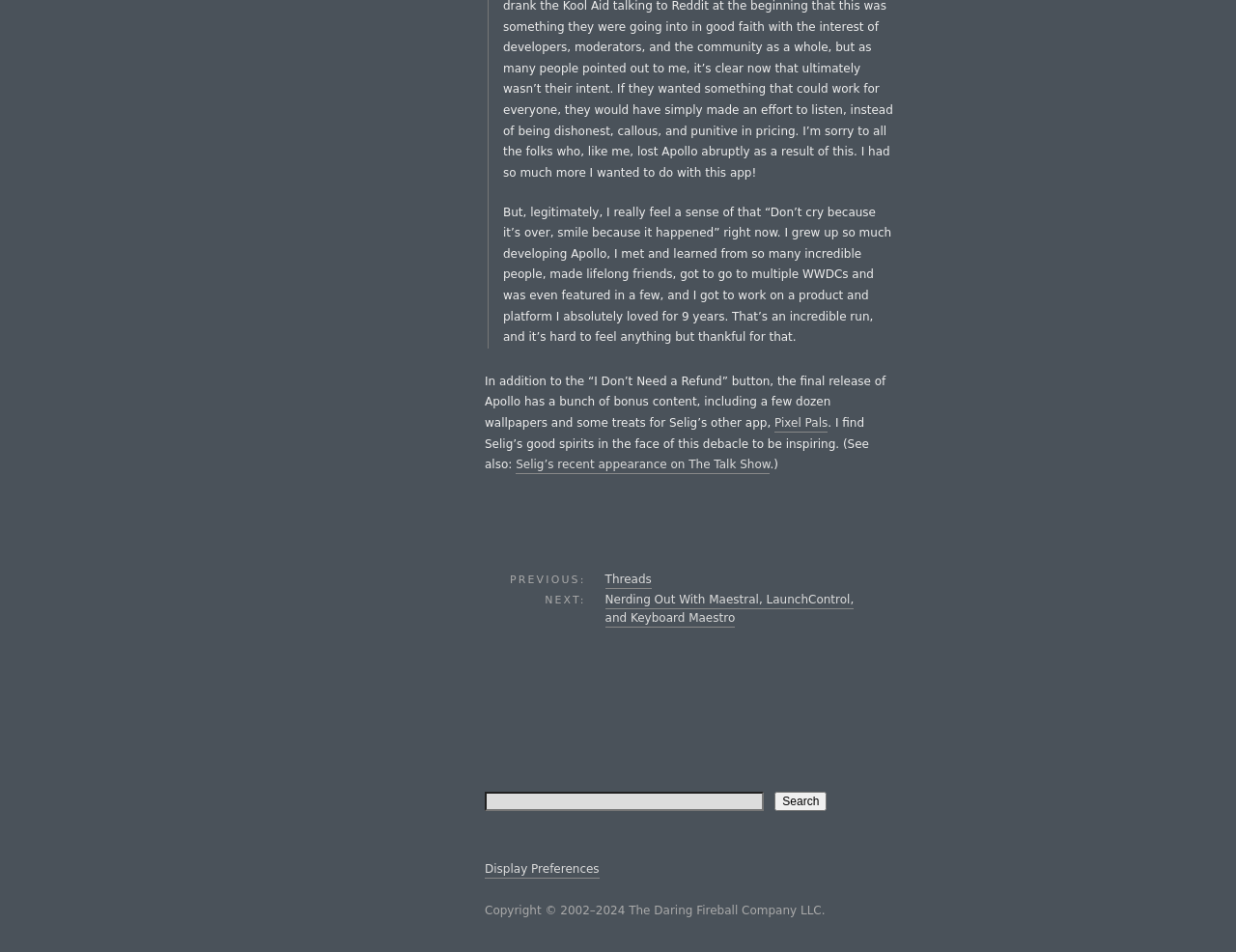What is the author's sentiment about the end of Apollo?
Please describe in detail the information shown in the image to answer the question.

The author expresses a sense of gratitude and appreciation for the experience of developing Apollo, mentioning the growth, friendships, and opportunities it brought.